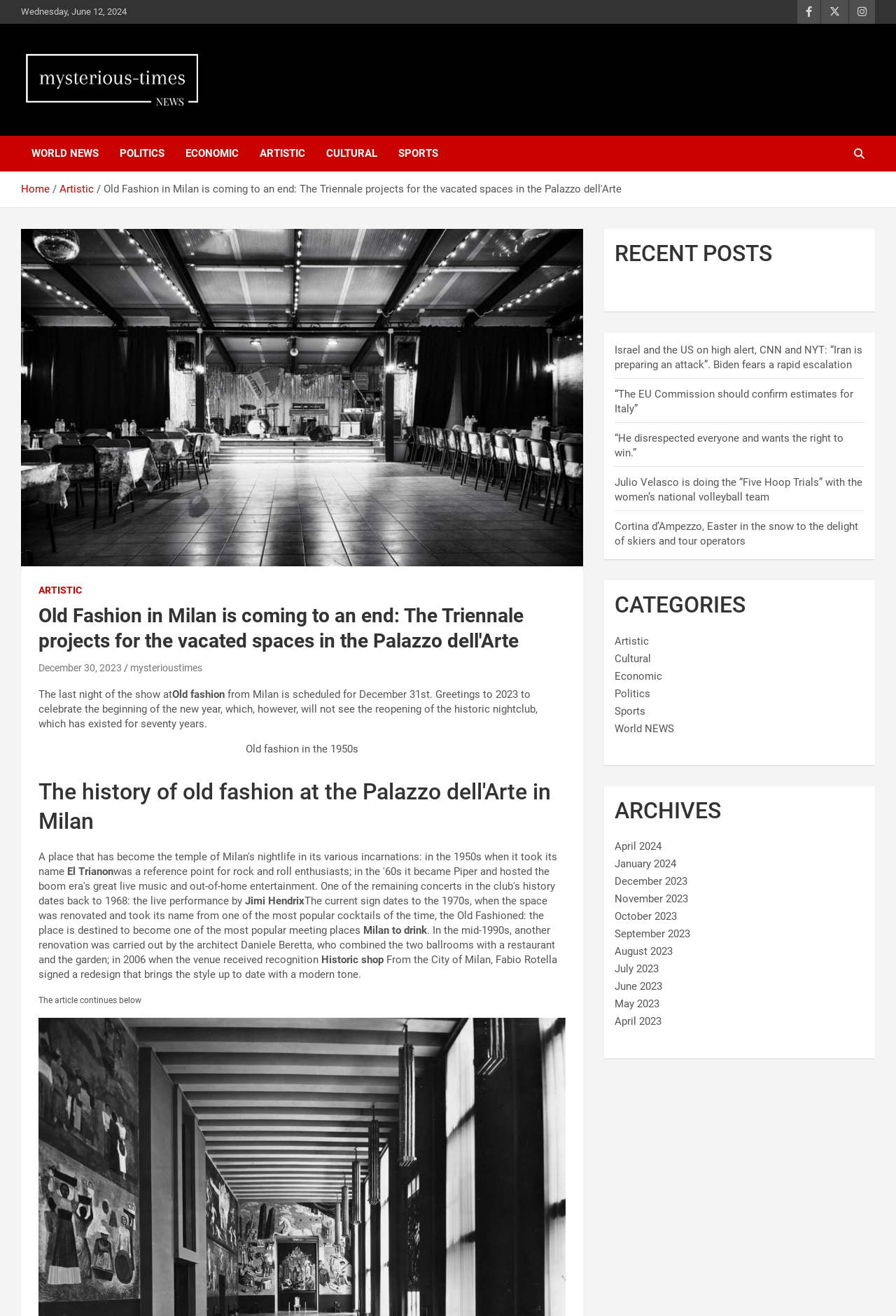Highlight the bounding box coordinates of the region I should click on to meet the following instruction: "Click on the 'December 30, 2023' link".

[0.043, 0.503, 0.136, 0.511]